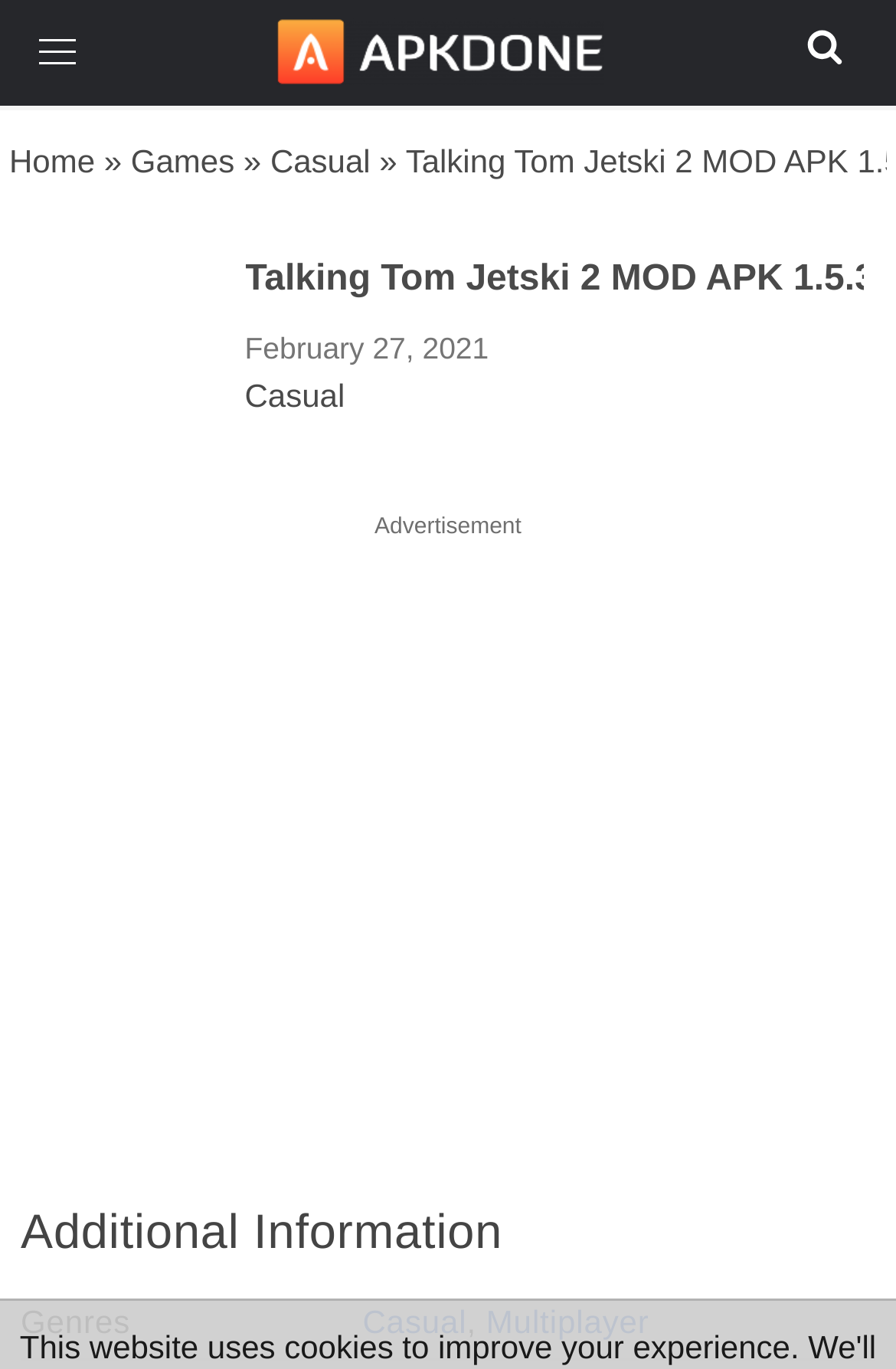For the given element description Casual, determine the bounding box coordinates of the UI element. The coordinates should follow the format (top-left x, top-left y, bottom-right x, bottom-right y) and be within the range of 0 to 1.

[0.302, 0.103, 0.413, 0.13]